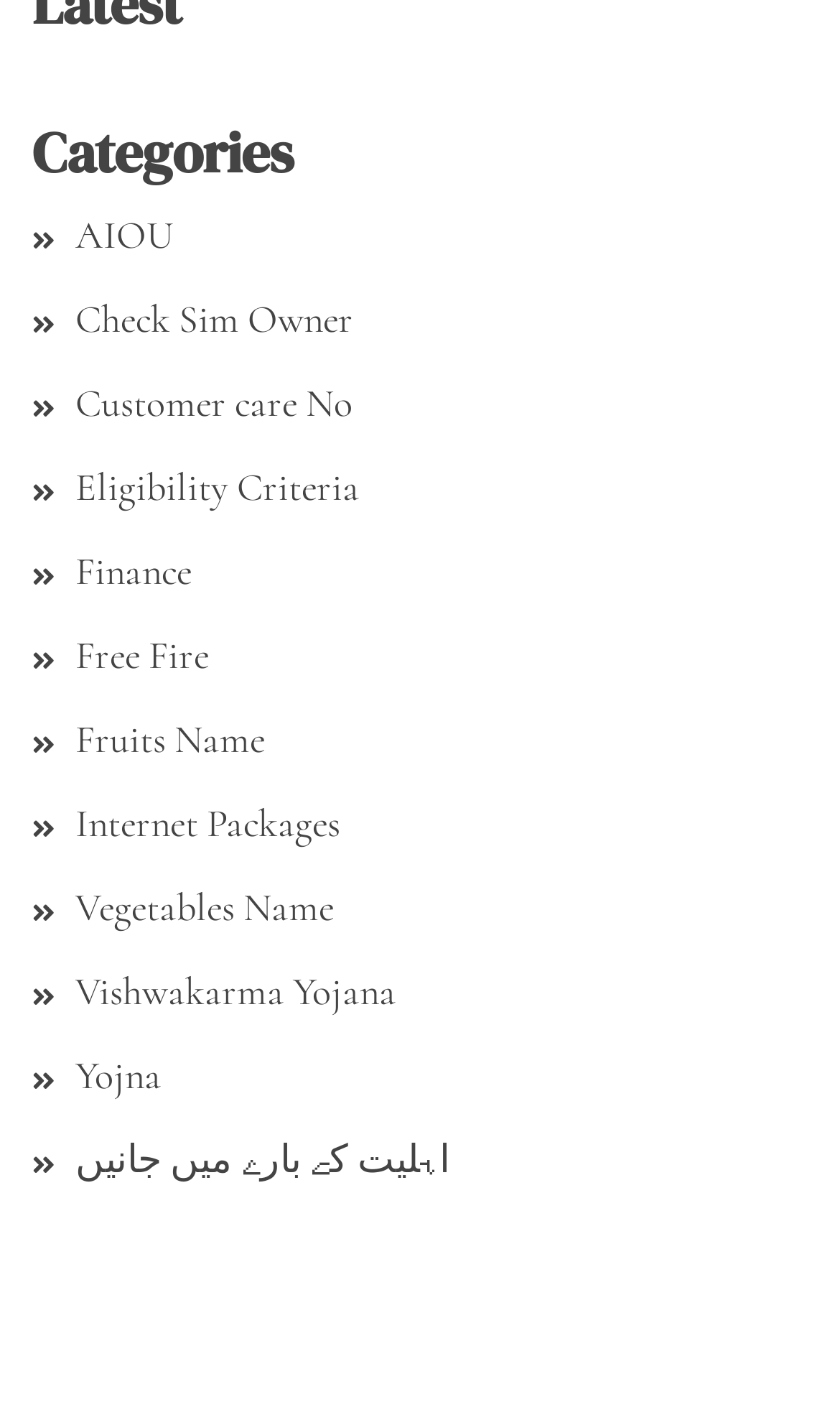Answer the question below in one word or phrase:
Is there a link related to customer care?

Yes